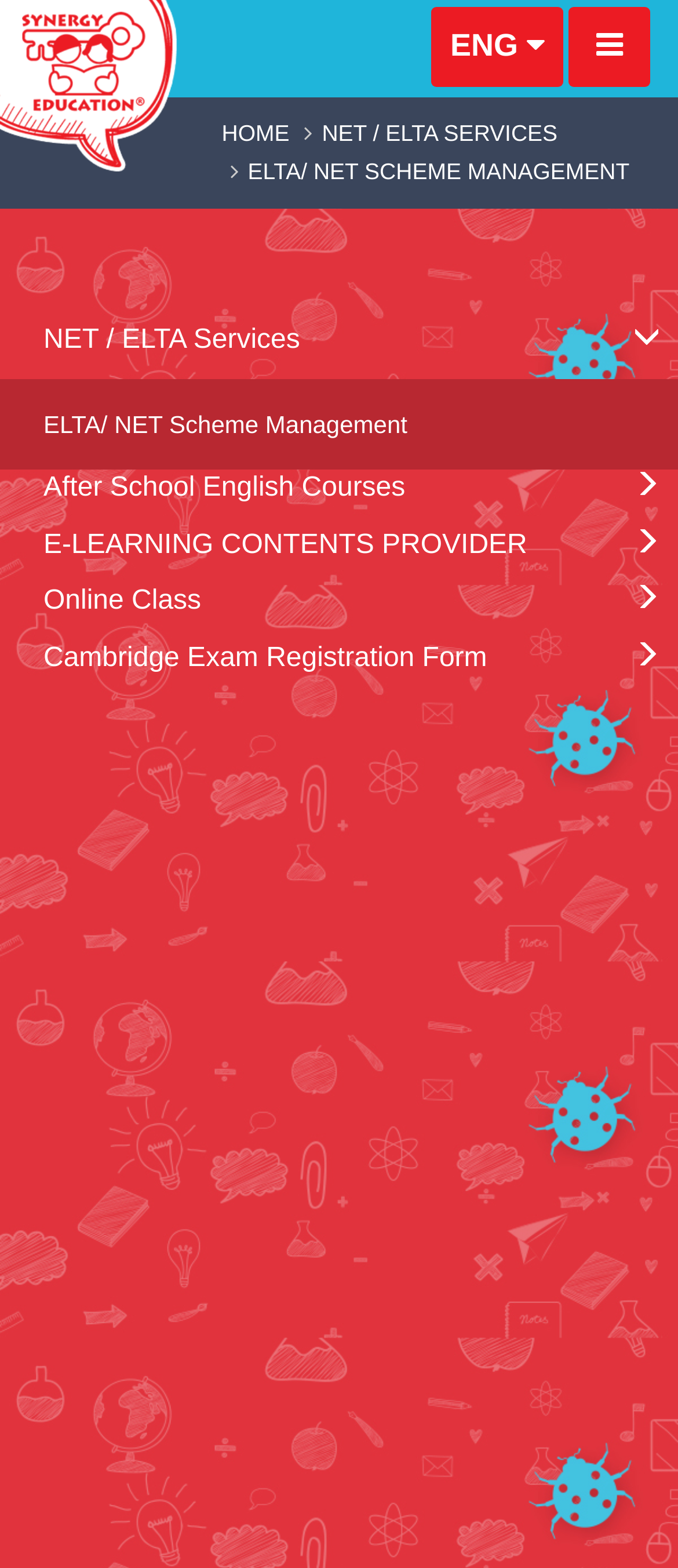What is the purpose of the 'NET / ELTA SERVICES' link?
Refer to the image and give a detailed answer to the question.

Based on the context of the webpage and the surrounding links, I inferred that the 'NET / ELTA SERVICES' link is related to ELTA services, which is likely a feature or service offered by Synergy Education.